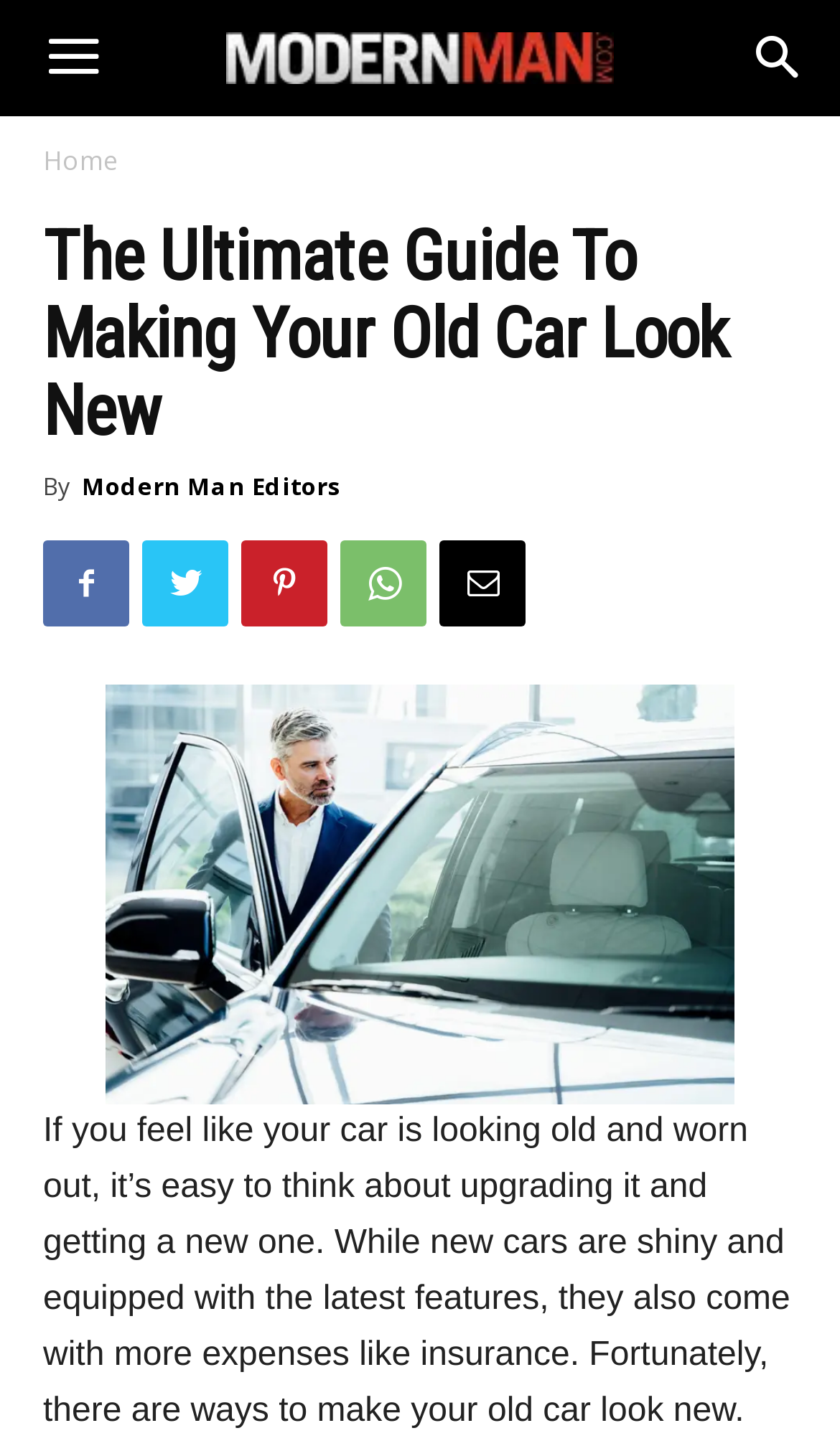What is the tone of the article?
Please respond to the question with a detailed and thorough explanation.

The tone of the article is informative, as it provides guidance and information on how to make an old car look new, without any emotional or persuasive language.